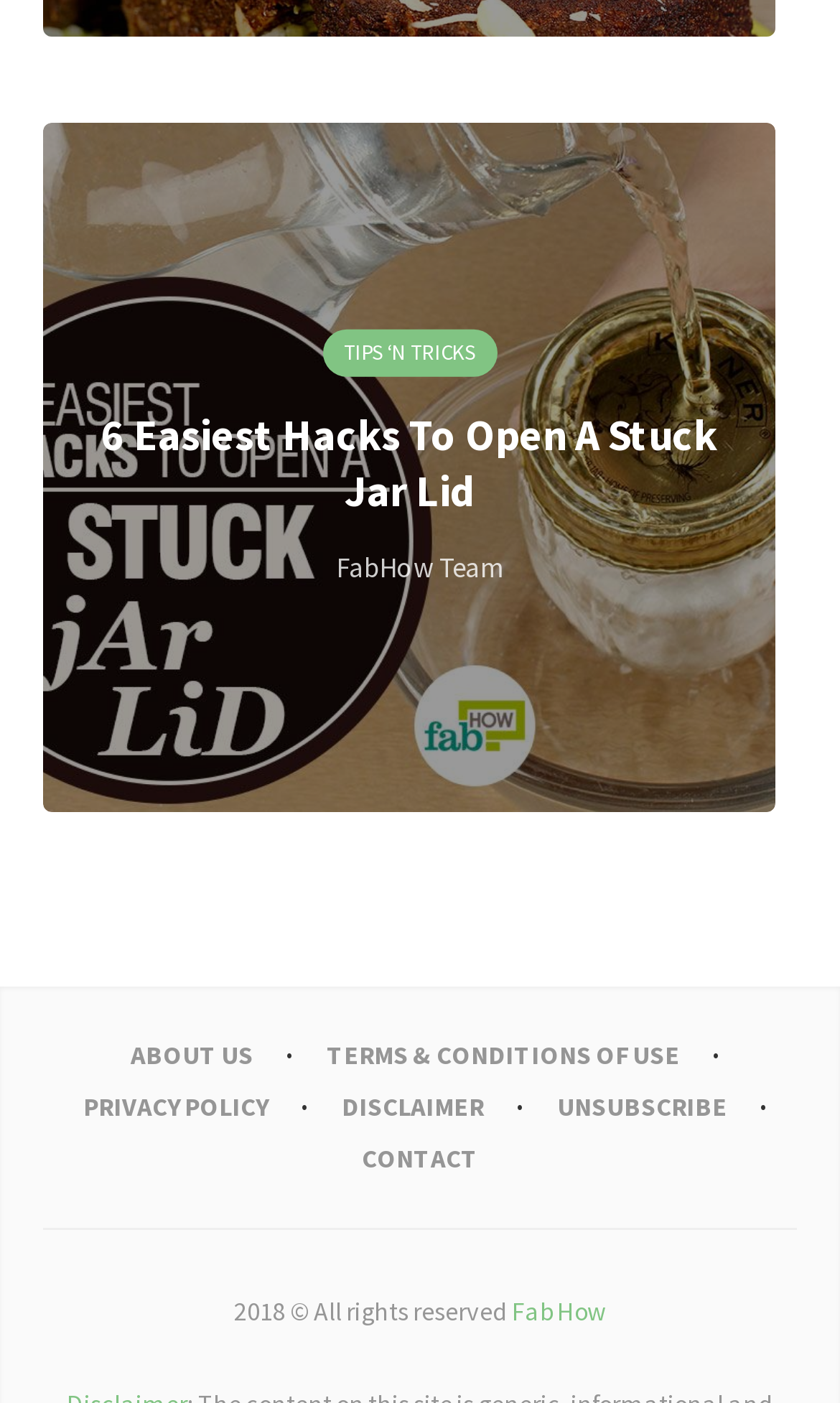From the element description About Us, predict the bounding box coordinates of the UI element. The coordinates must be specified in the format (top-left x, top-left y, bottom-right x, bottom-right y) and should be within the 0 to 1 range.

[0.129, 0.724, 0.327, 0.778]